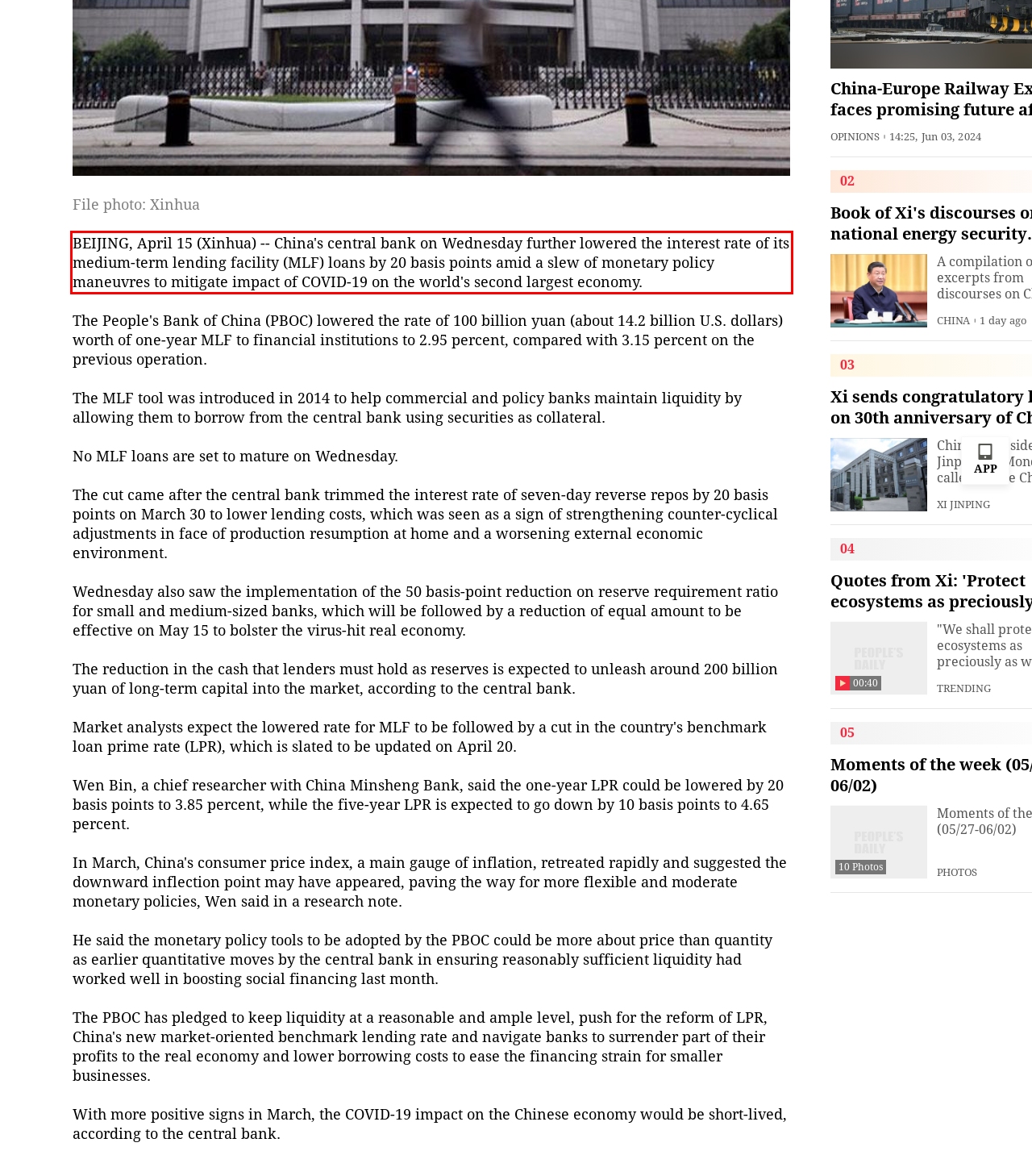You have a screenshot of a webpage with a red bounding box. Use OCR to generate the text contained within this red rectangle.

BEIJING, April 15 (Xinhua) -- China's central bank on Wednesday further lowered the interest rate of its medium-term lending facility (MLF) loans by 20 basis points amid a slew of monetary policy maneuvres to mitigate impact of COVID-19 on the world's second largest economy.